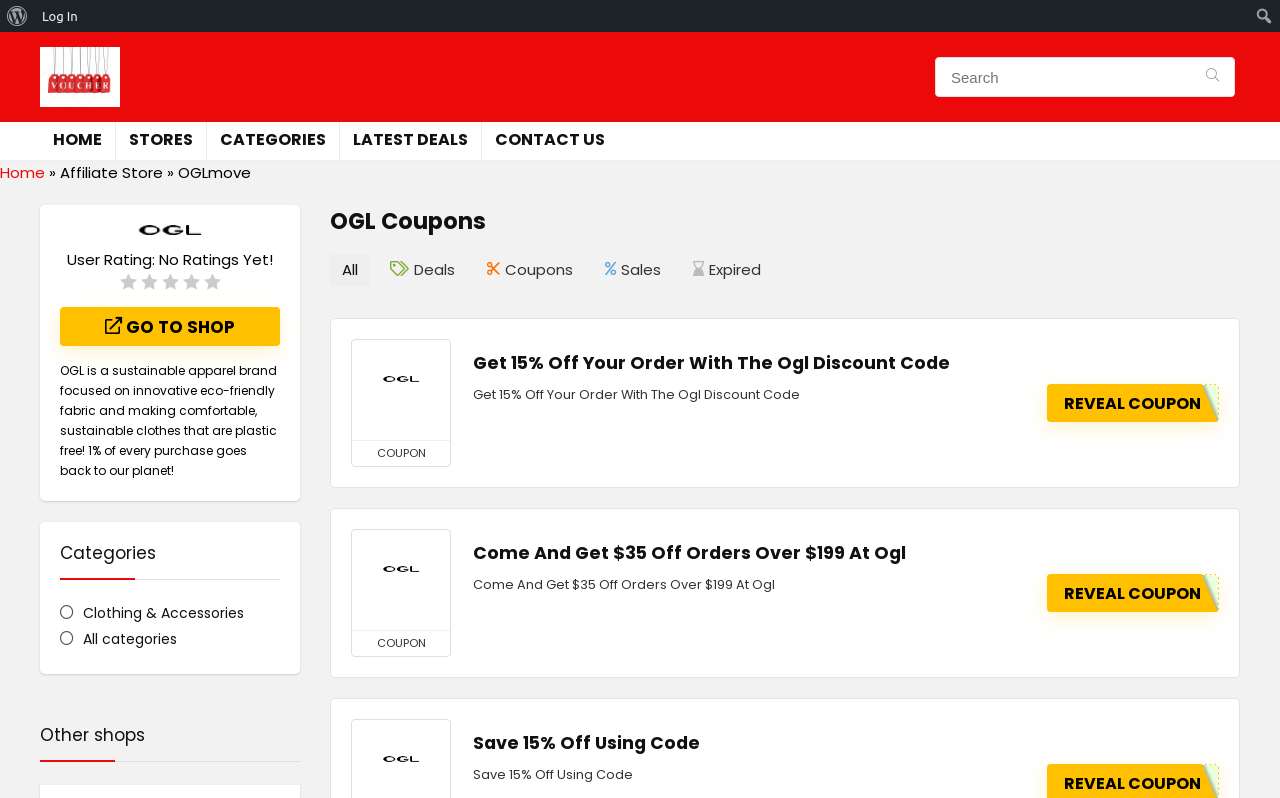Using the information shown in the image, answer the question with as much detail as possible: What is the user rating of OGL?

I found the answer by looking at the section with the text 'User Rating:'. There, I saw the text 'No Ratings Yet!', which suggests that there are no user ratings for OGL yet.